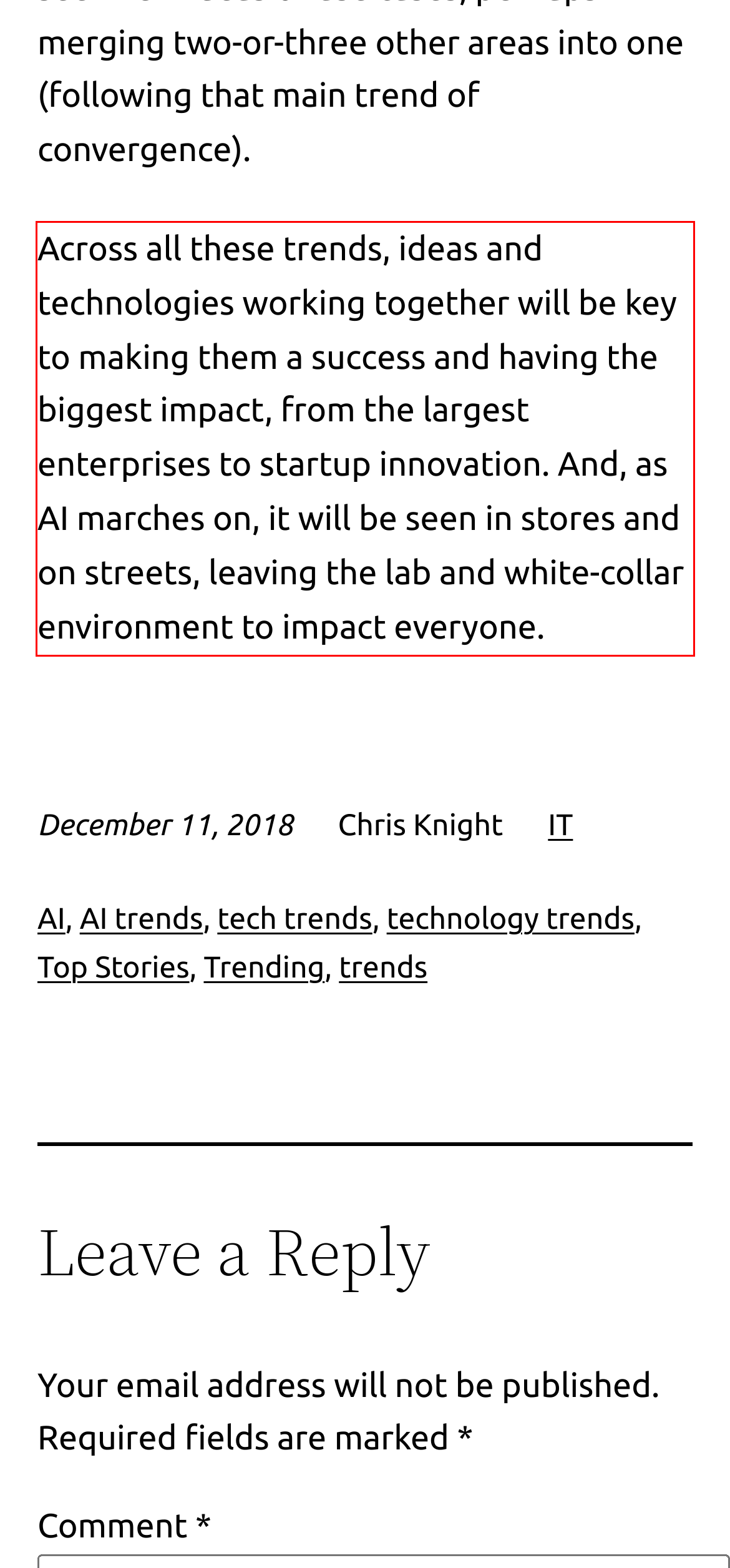Analyze the red bounding box in the provided webpage screenshot and generate the text content contained within.

Across all these trends, ideas and technologies working together will be key to making them a success and having the biggest impact, from the largest enterprises to startup innovation. And, as AI marches on, it will be seen in stores and on streets, leaving the lab and white-collar environment to impact everyone.